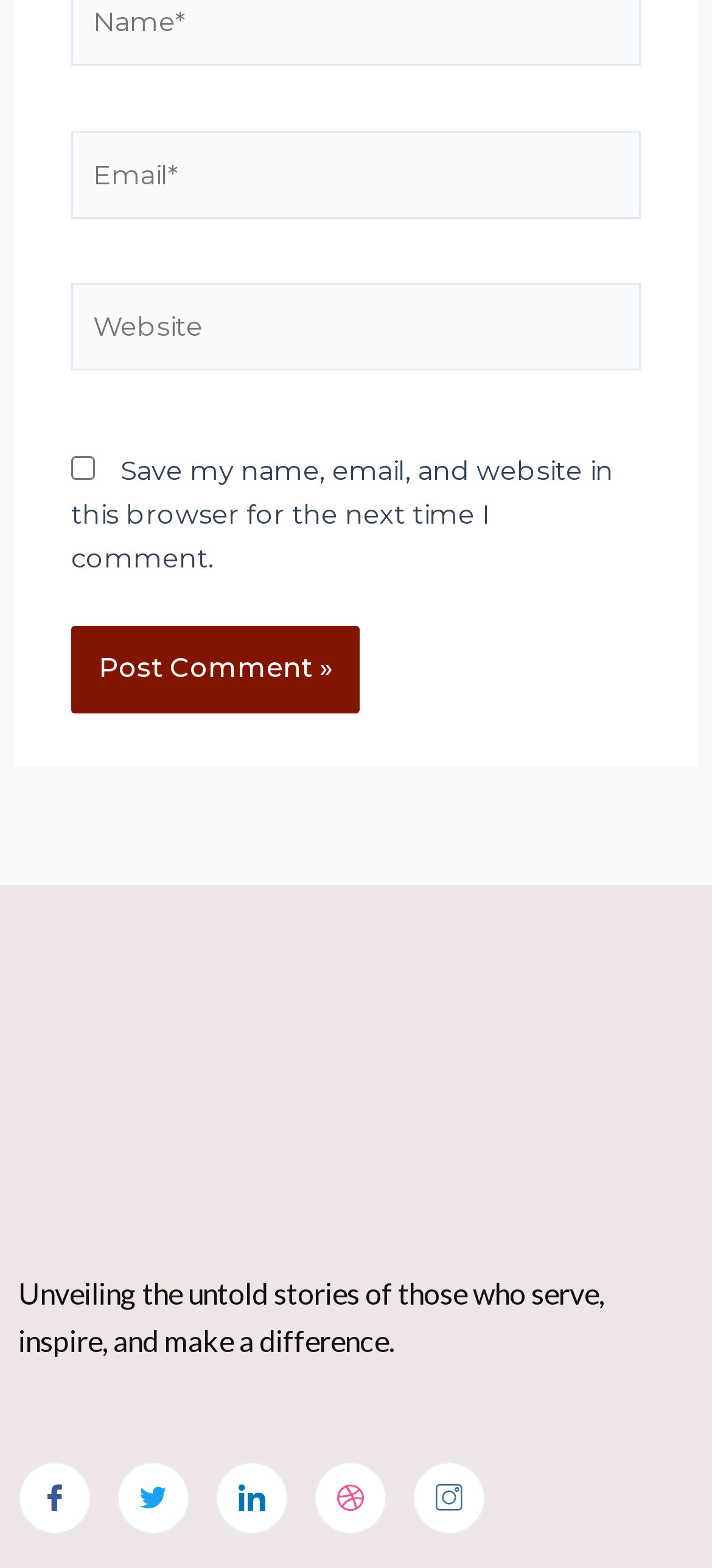Kindly determine the bounding box coordinates of the area that needs to be clicked to fulfill this instruction: "Enter email address".

[0.1, 0.083, 0.9, 0.139]